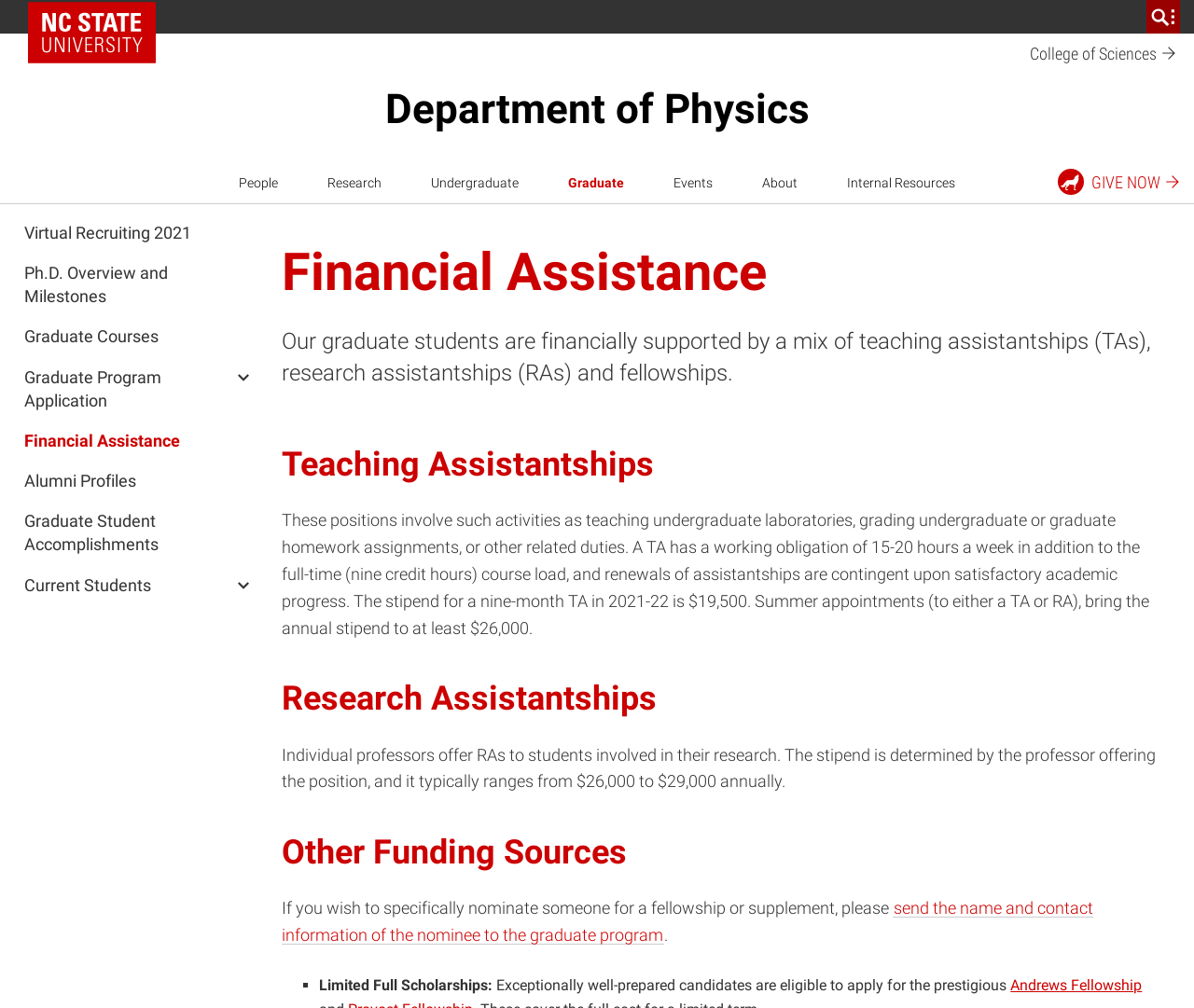Please provide a brief answer to the question using only one word or phrase: 
What is the purpose of the 'GIVE NOW' link?

To donate